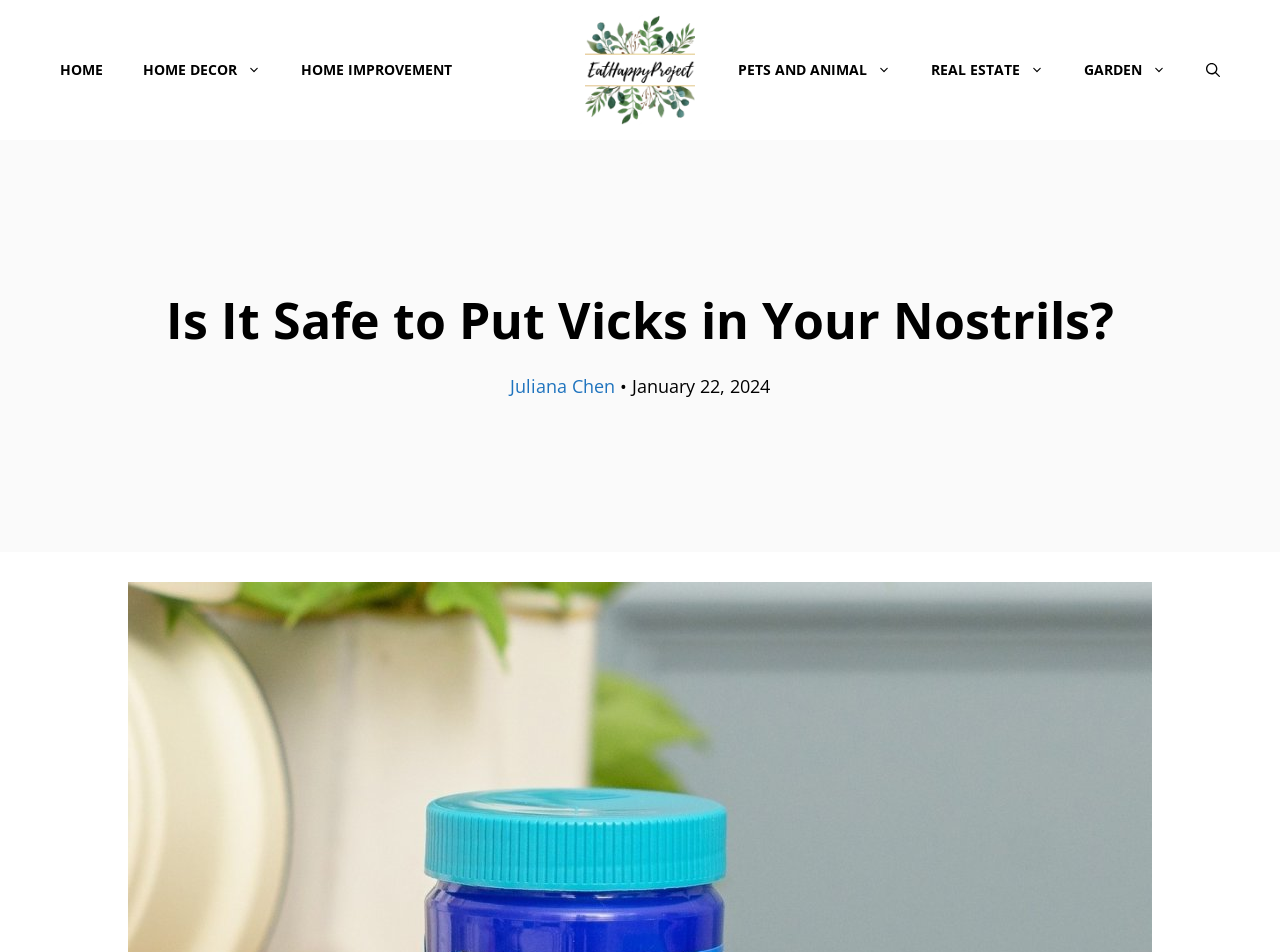Highlight the bounding box coordinates of the region I should click on to meet the following instruction: "check the real estate page".

[0.712, 0.042, 0.831, 0.105]